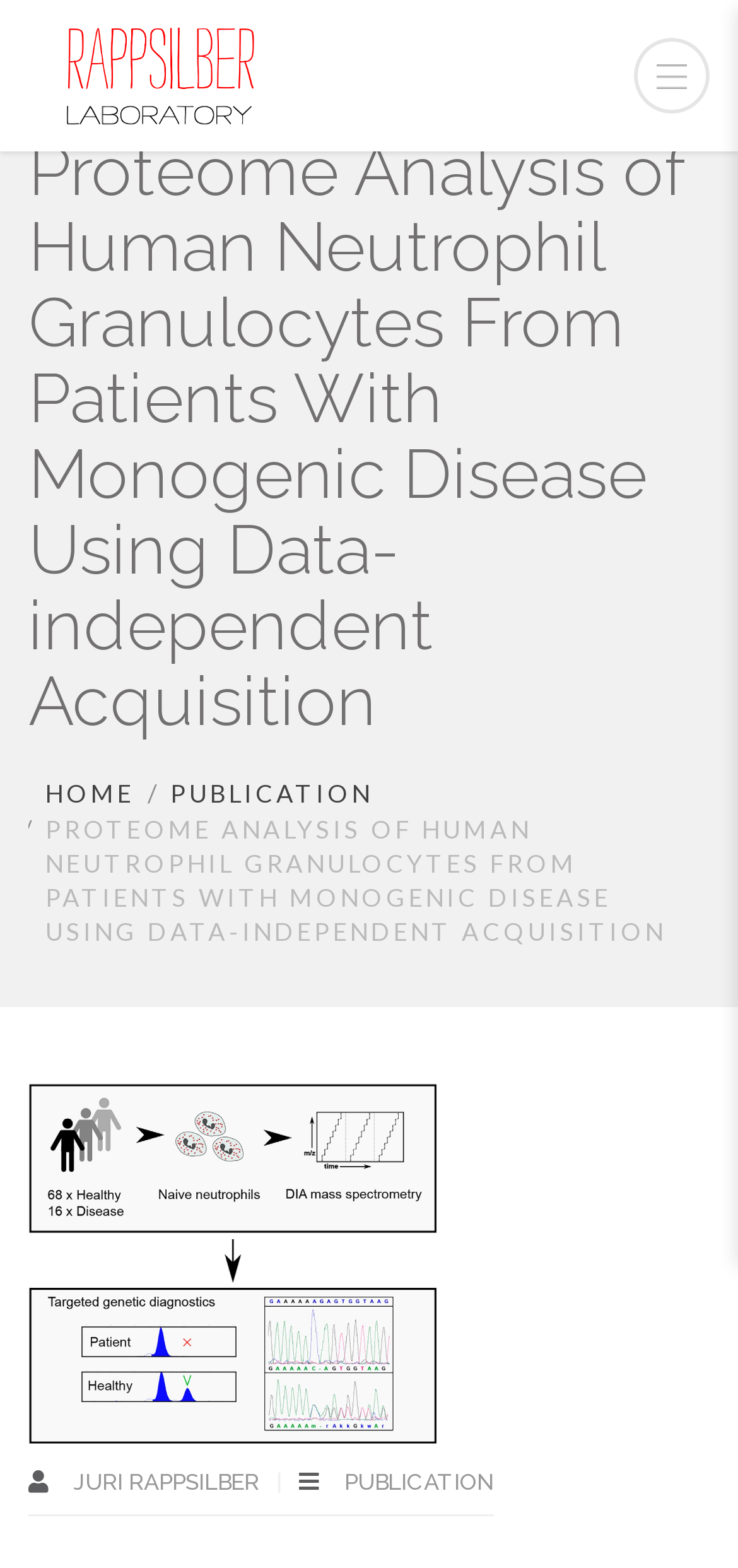What is the first link on the webpage?
Please provide a single word or phrase answer based on the image.

HOME